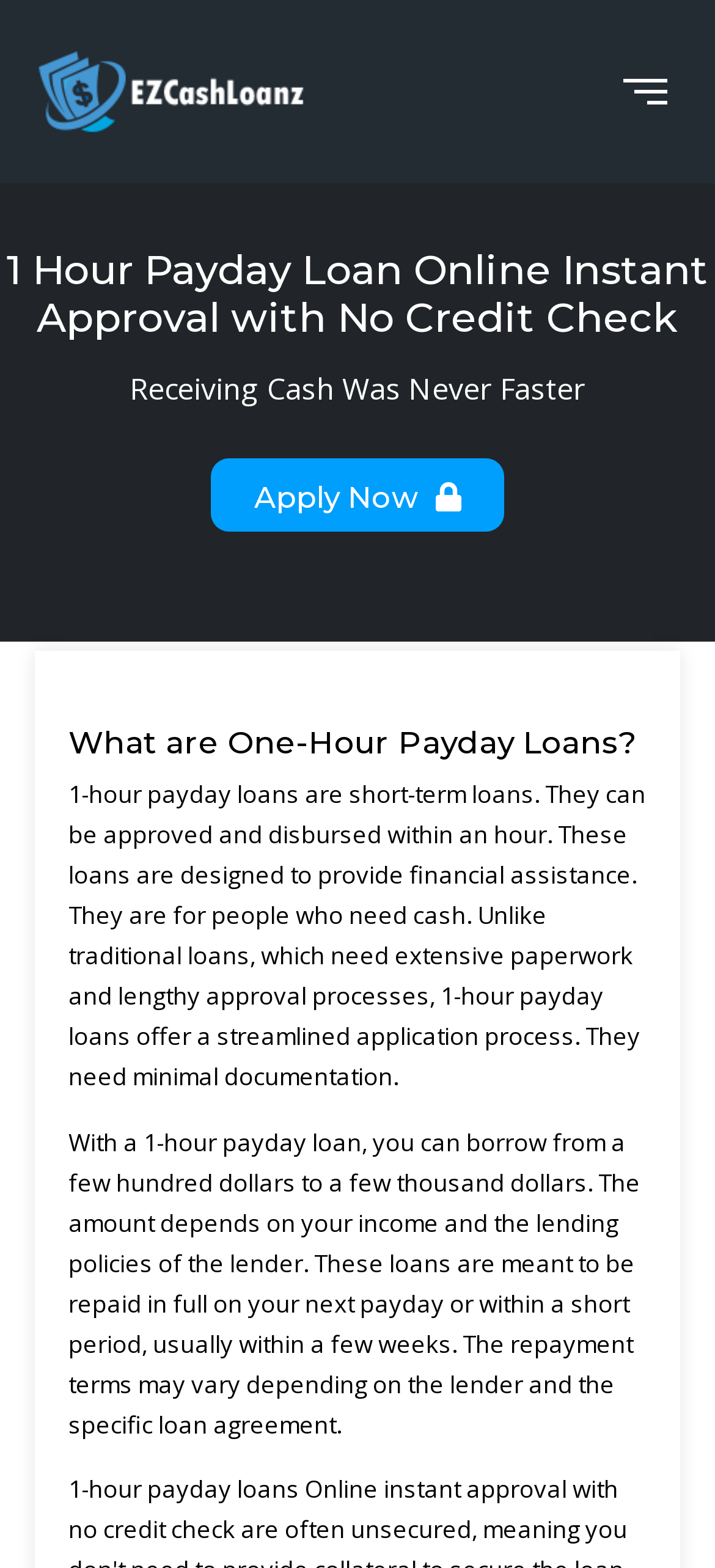Identify the bounding box of the HTML element described as: "0".

None